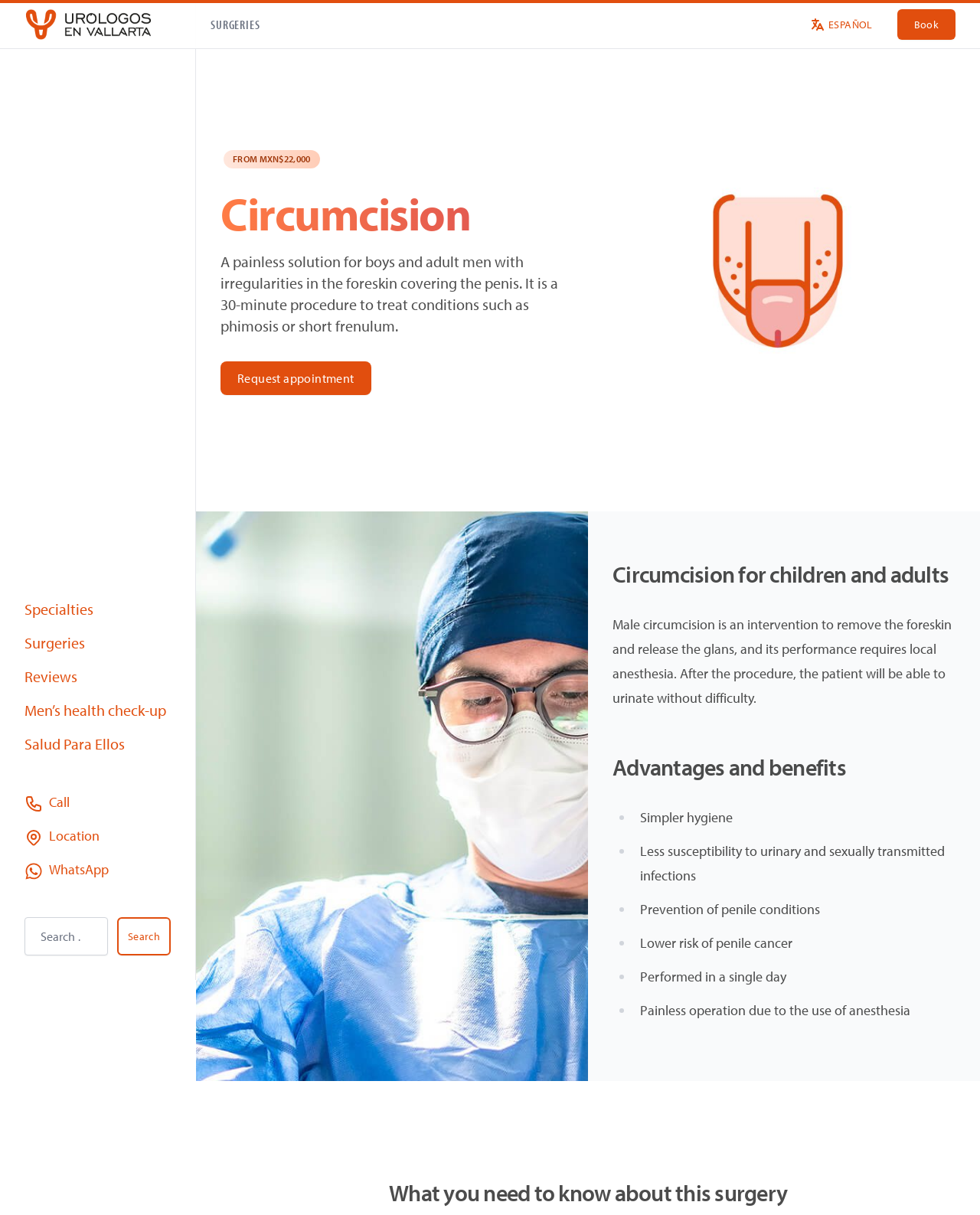Locate the bounding box coordinates of the element that should be clicked to execute the following instruction: "Request an appointment".

[0.225, 0.297, 0.379, 0.325]